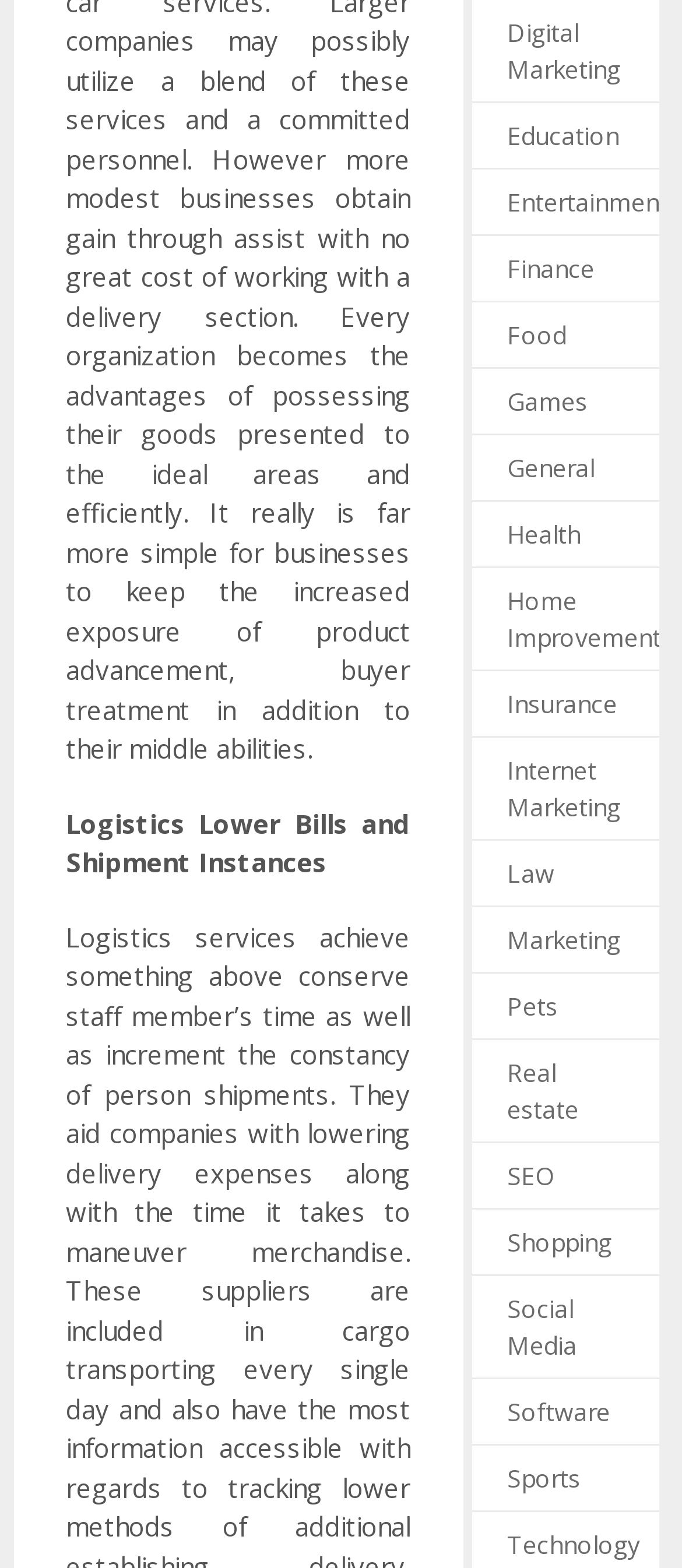What is the category located at the bottom of the list?
Examine the webpage screenshot and provide an in-depth answer to the question.

I compared the y2 coordinates of the link elements and found that the element with the text 'Technology' has the largest y2 value, indicating it is located at the bottom of the list.